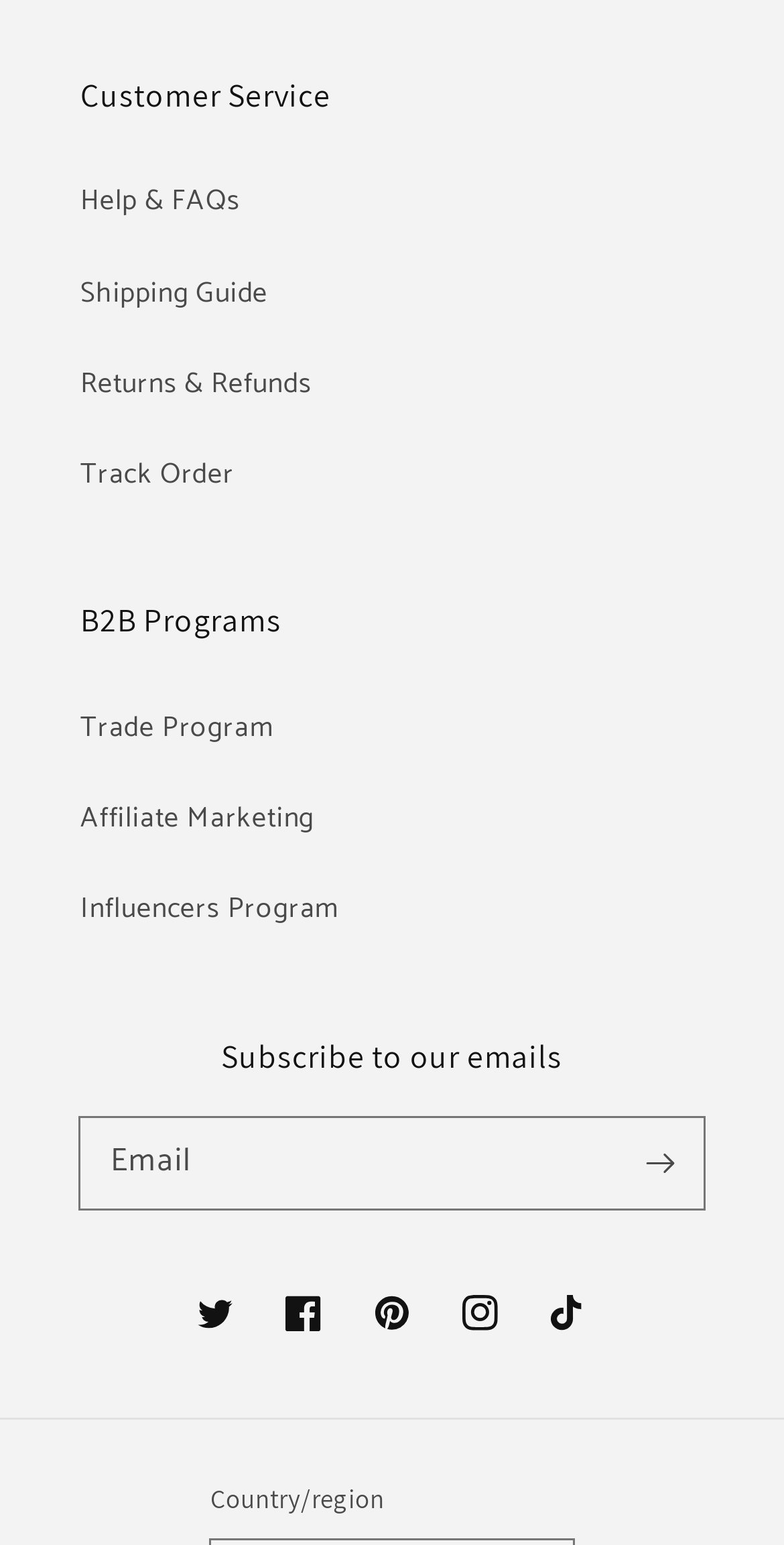Using the provided element description: "TikTok", determine the bounding box coordinates of the corresponding UI element in the screenshot.

[0.669, 0.822, 0.782, 0.879]